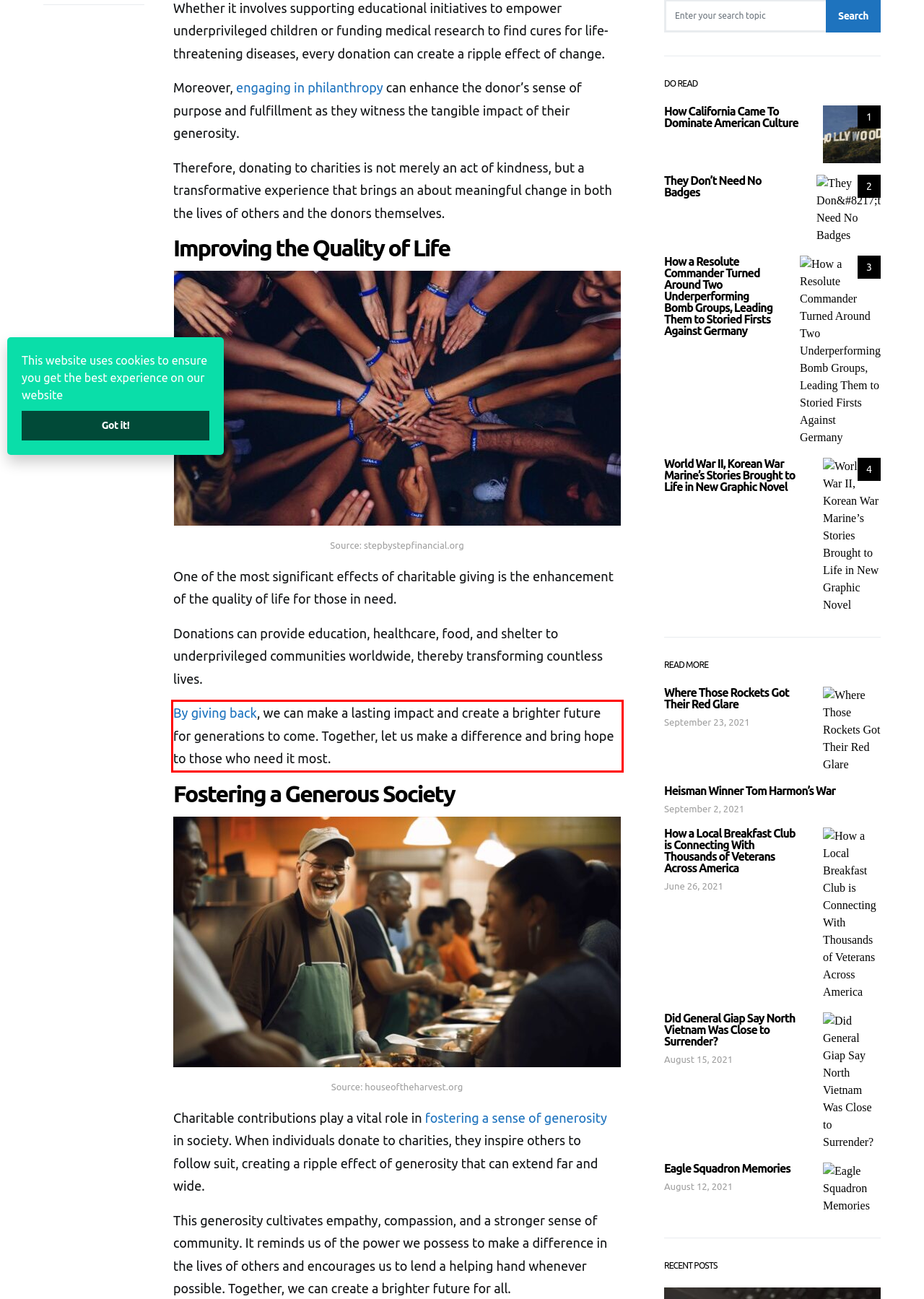Please extract the text content from the UI element enclosed by the red rectangle in the screenshot.

By giving back, we can make a lasting impact and create a brighter future for generations to come. Together, let us make a difference and bring hope to those who need it most.